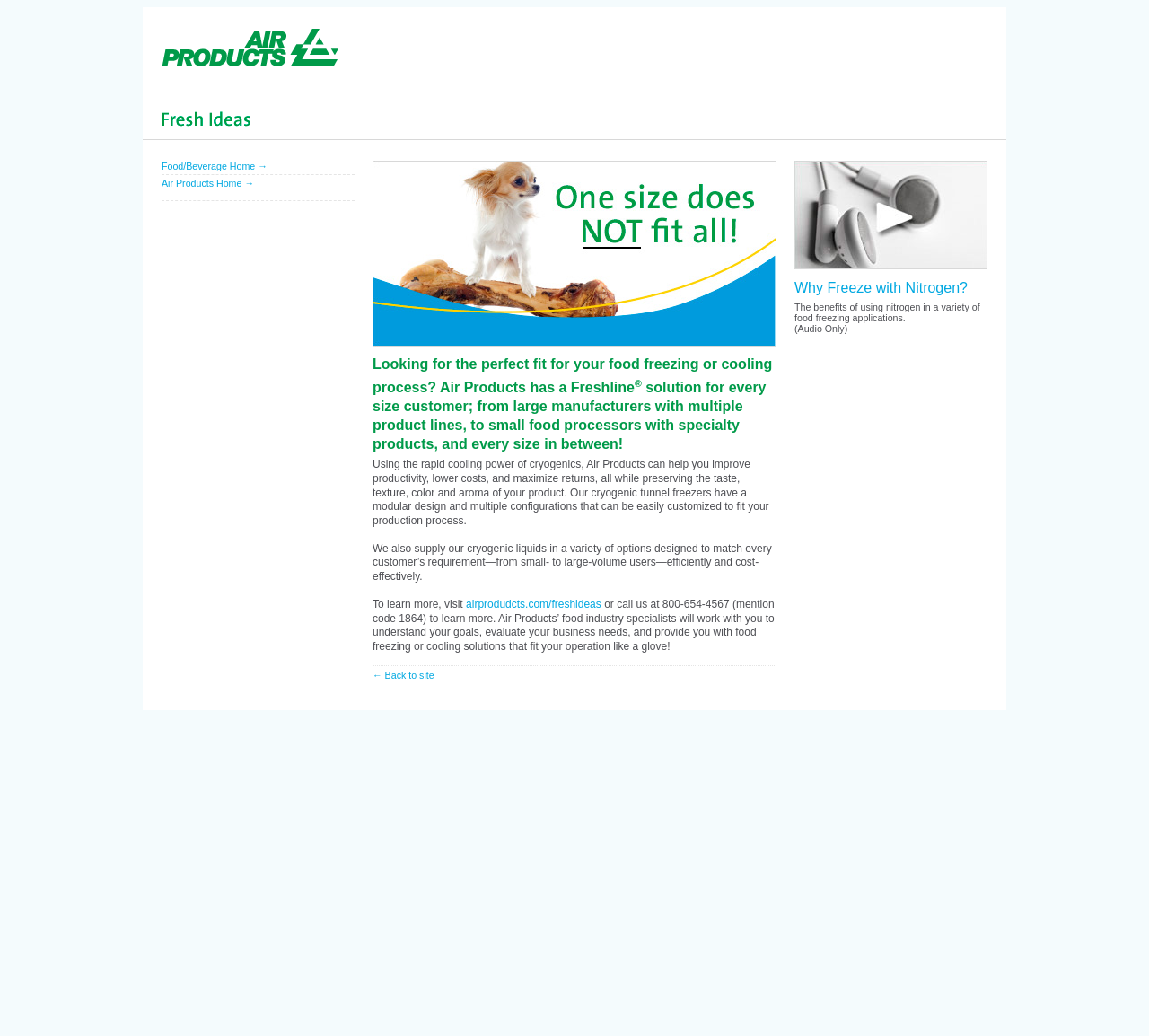Find the bounding box coordinates for the UI element that matches this description: "← Back to site".

[0.324, 0.646, 0.378, 0.657]